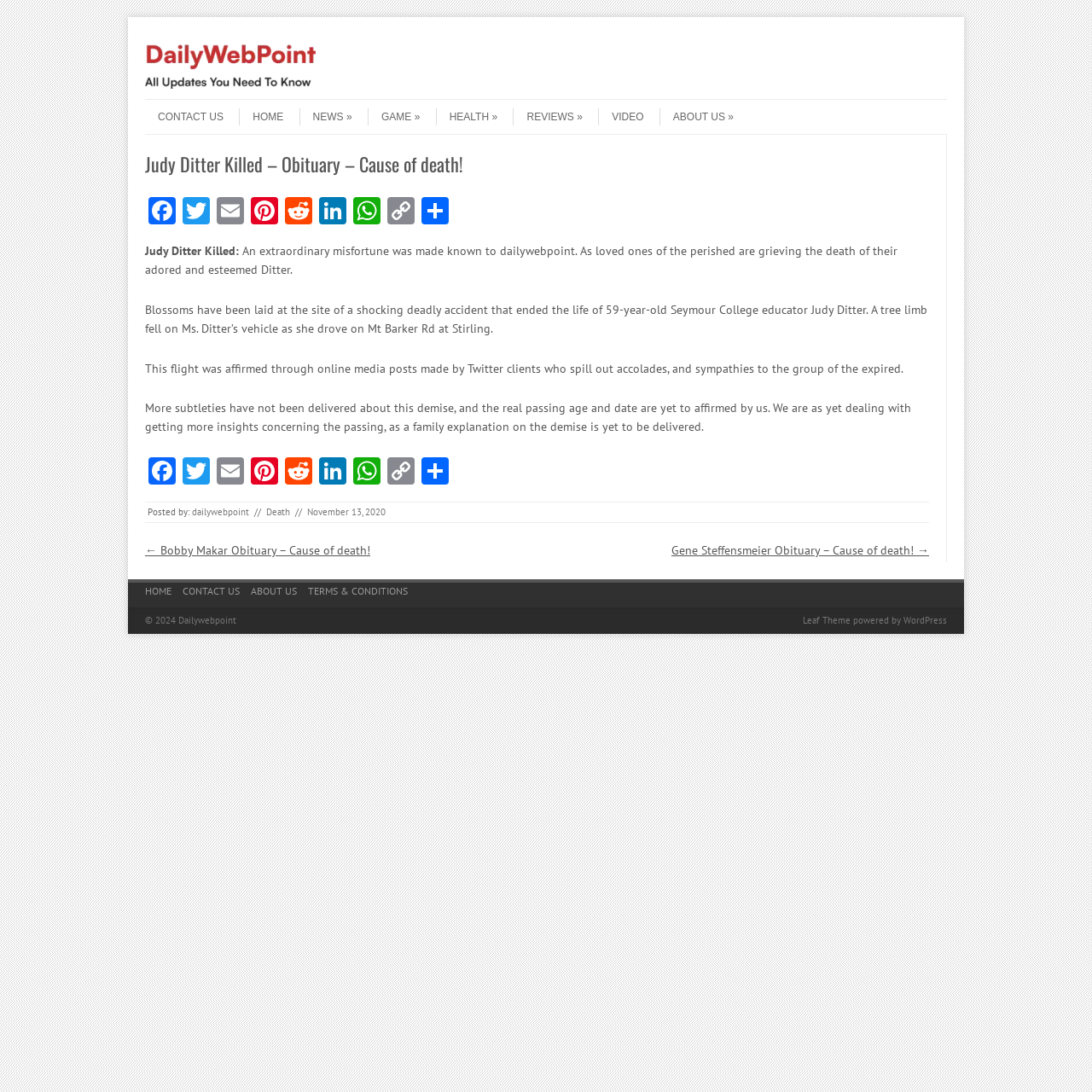Please identify the bounding box coordinates of the area that needs to be clicked to follow this instruction: "Check the 'TERMS & CONDITIONS'".

[0.282, 0.533, 0.373, 0.556]